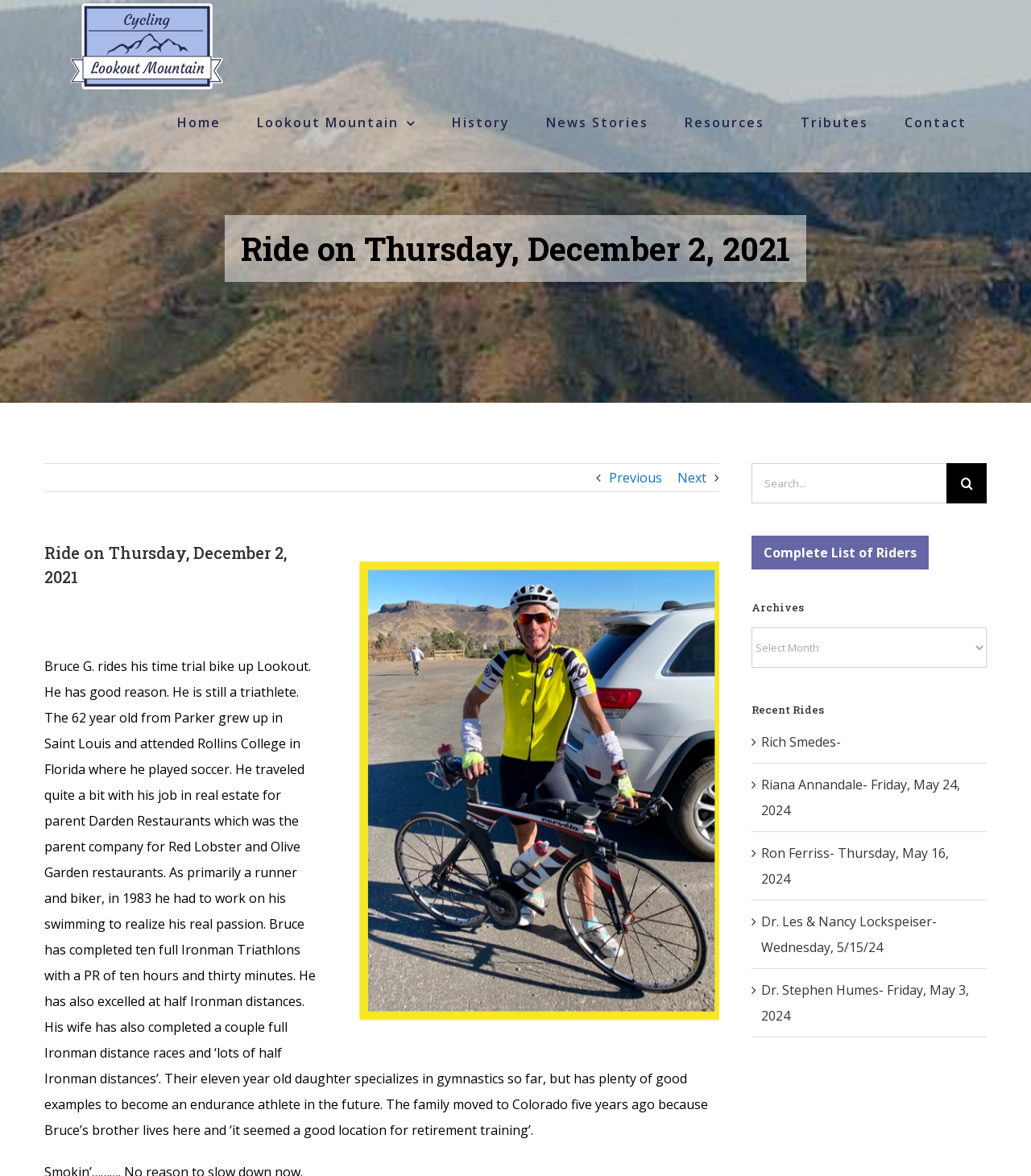Specify the bounding box coordinates of the element's region that should be clicked to achieve the following instruction: "Click the 'Home' link". The bounding box coordinates consist of four float numbers between 0 and 1, in the format [left, top, right, bottom].

[0.172, 0.07, 0.214, 0.138]